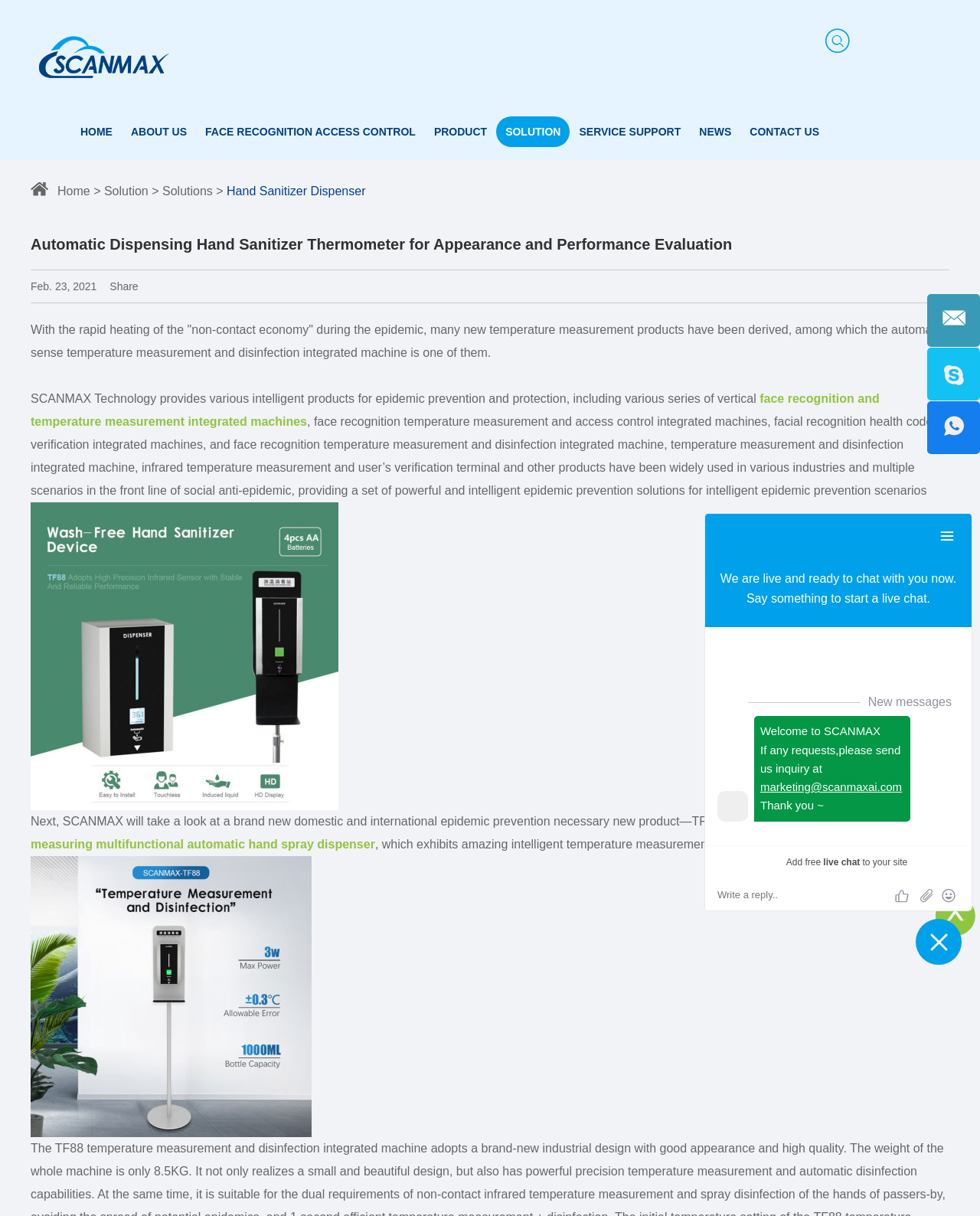Specify the bounding box coordinates for the region that must be clicked to perform the given instruction: "View ABOUT US page".

[0.124, 0.095, 0.2, 0.121]